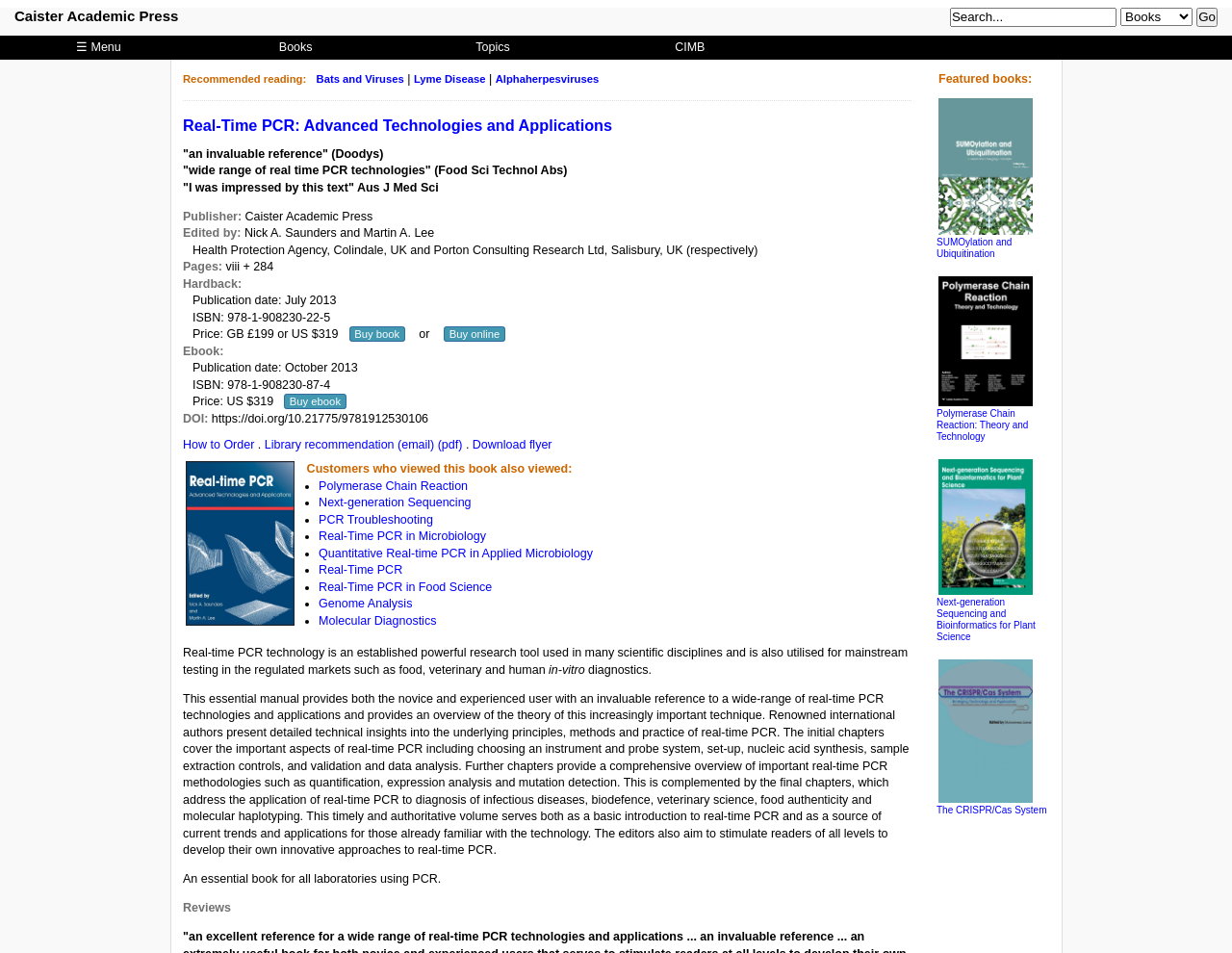Locate the bounding box coordinates of the item that should be clicked to fulfill the instruction: "View recommended reading".

[0.148, 0.077, 0.249, 0.089]